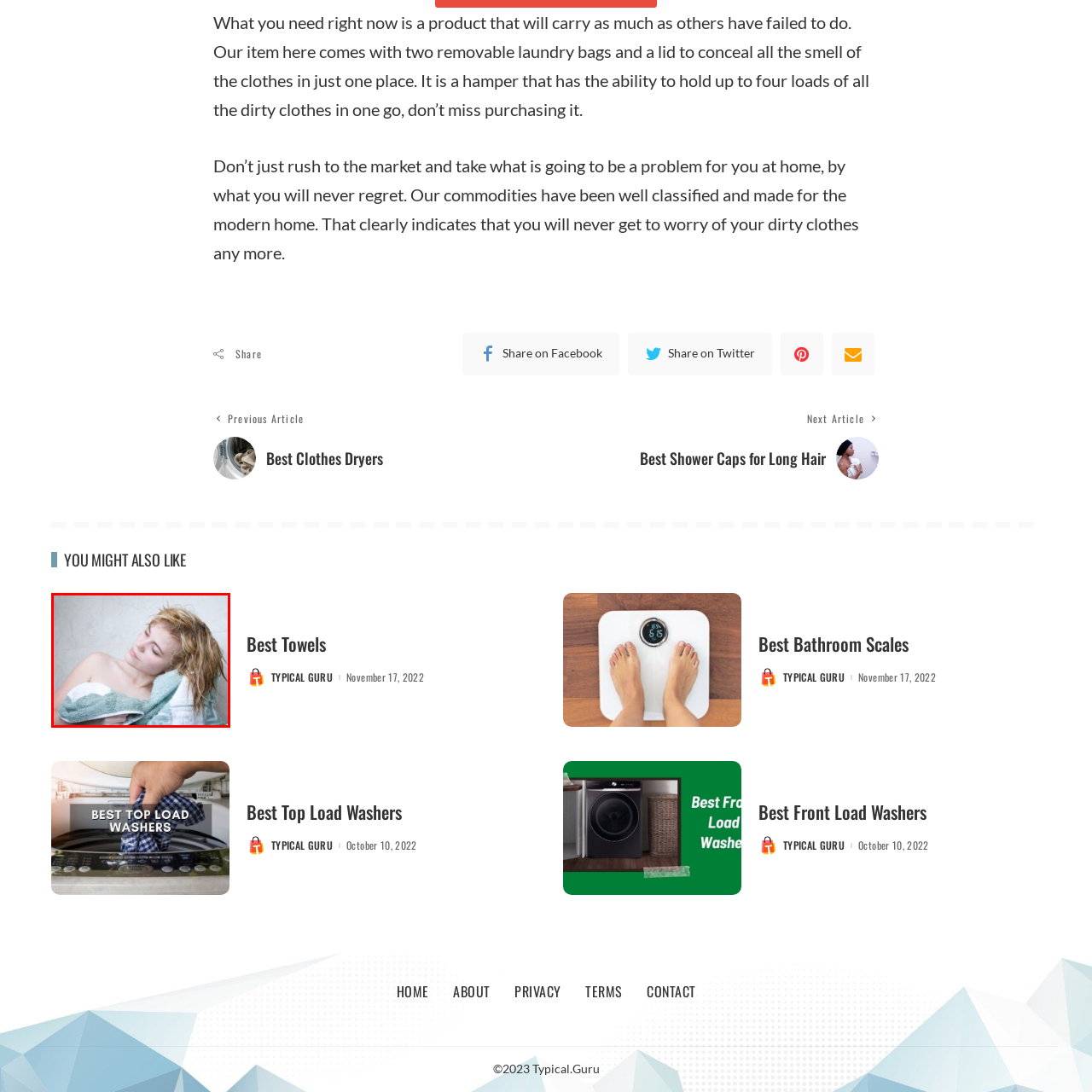What is the woman resting her head against? Please look at the image within the red bounding box and provide a one-word or short-phrase answer based on what you see.

A soft, fluffy towel